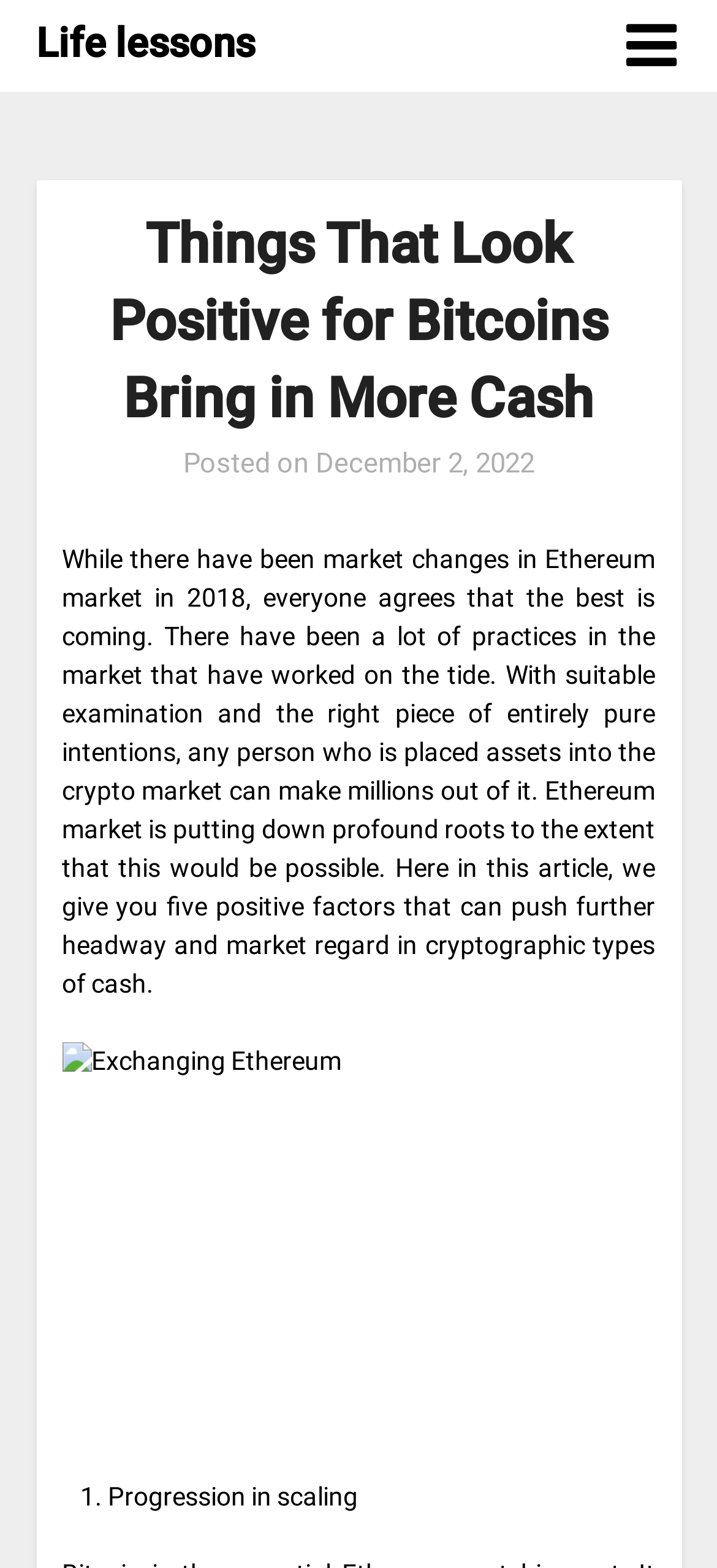What is the tone of the article?
Refer to the image and provide a thorough answer to the question.

The tone of the article appears to be positive, as it highlights five positive factors that can push further headway and market regard in cryptographic types of cash, and mentions that 'everyone agrees that the best is coming'.